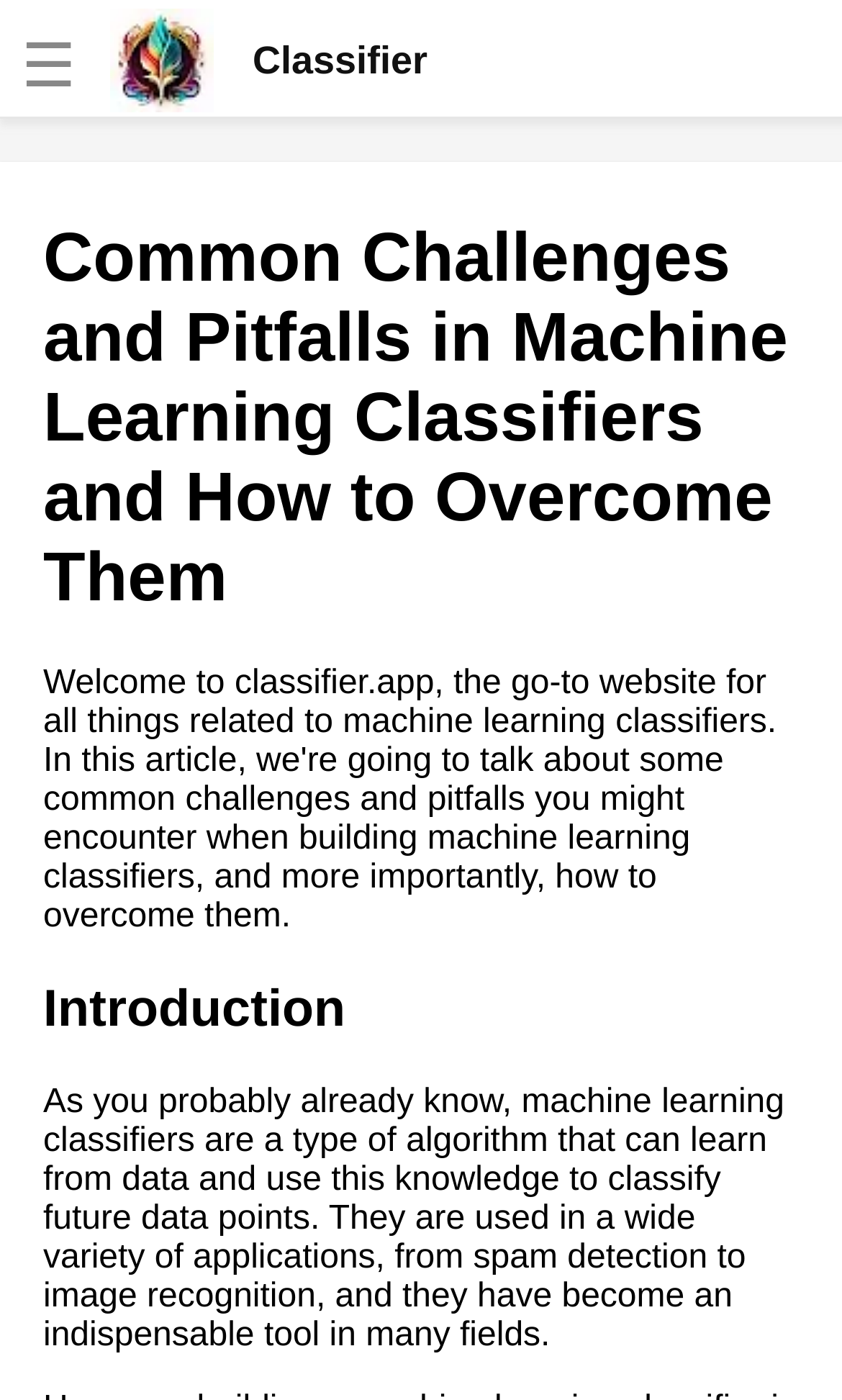Provide the bounding box coordinates of the HTML element described by the text: "Classifier". The coordinates should be in the format [left, top, right, bottom] with values between 0 and 1.

[0.131, 0.005, 0.508, 0.079]